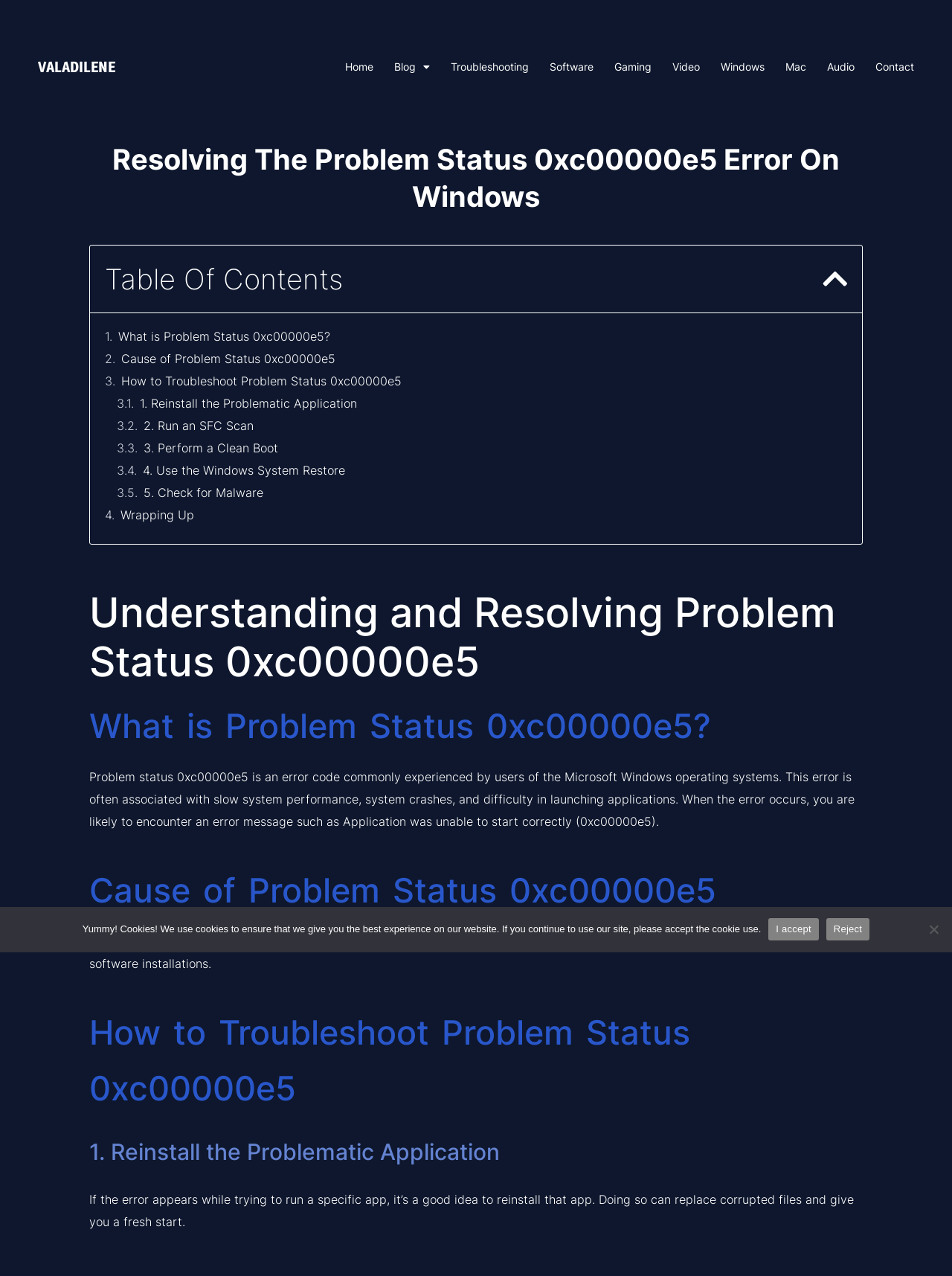Create an in-depth description of the webpage, covering main sections.

The webpage is focused on resolving the 0xc00000e5 error status on Windows. At the top, there is a heading "VALADILENE" followed by a row of links, including "Home", "Blog", "Troubleshooting", "Software", "Gaming", "Video", "Windows", "Mac", "Audio", and "Contact". 

Below the links, there is a static text "Resolving The Problem Status 0xc00000e5 Error On Windows" which serves as the main title of the webpage. 

To the right of the main title, there is a table of contents with a "Close table of contents" button. The table of contents includes links to different sections of the webpage, such as "What is Problem Status 0xc00000e5?", "Cause of Problem Status 0xc00000e5", "How to Troubleshoot Problem Status 0xc00000e5", and "Wrapping Up".

The main content of the webpage is divided into several sections. The first section, "Understanding and Resolving Problem Status 0xc00000e5", provides an overview of the error code, its symptoms, and its causes. 

The second section, "What is Problem Status 0xc00000e5?", explains that the error code is commonly experienced by Windows users and is often associated with slow system performance, system crashes, and difficulty in launching applications.

The third section, "Cause of Problem Status 0xc00000e5", identifies the root causes of the problem, including issues with the system registry, corrupted files, malware attacks, or incorrect software installations.

The fourth section, "How to Troubleshoot Problem Status 0xc00000e5", provides five steps to troubleshoot the error, including reinstalling the problematic application, running an SFC scan, performing a clean boot, using the Windows System Restore, and checking for malware. Each step has a brief description explaining the process.

At the bottom of the webpage, there is a cookie notice dialog with a message explaining the use of cookies on the website and providing options to accept or reject the cookie use.